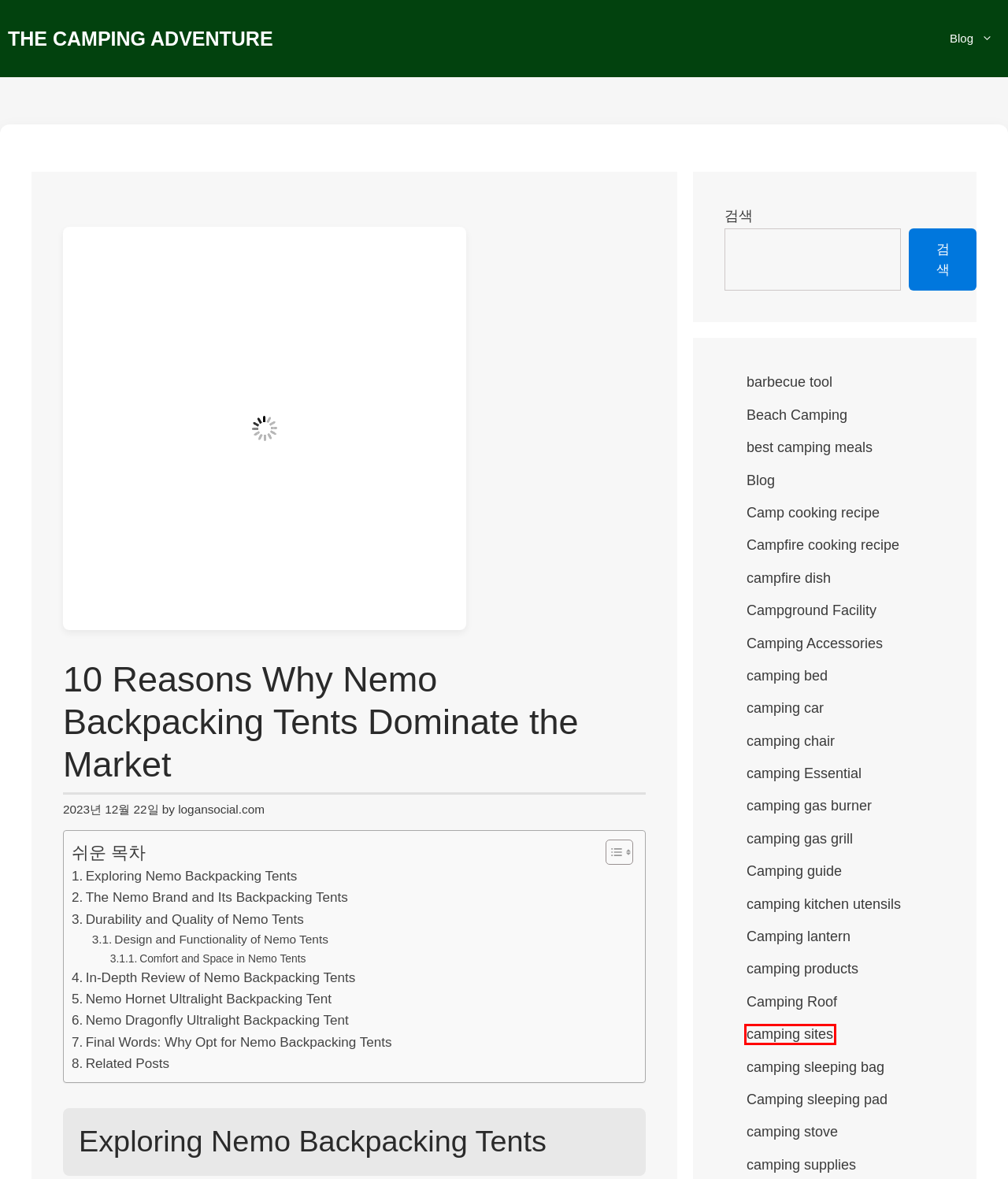You have a screenshot showing a webpage with a red bounding box highlighting an element. Choose the webpage description that best fits the new webpage after clicking the highlighted element. The descriptions are:
A. camping gas burner - The Camping Adventure
B. camping gas grill - The Camping Adventure
C. camping sites - The Camping Adventure
D. Campground Facility - The Camping Adventure
E. Camping Accessories - The Camping Adventure
F. Camping lantern - The Camping Adventure
G. logansocial.com - The Camping Adventure
H. Beach Camping - The Camping Adventure

C